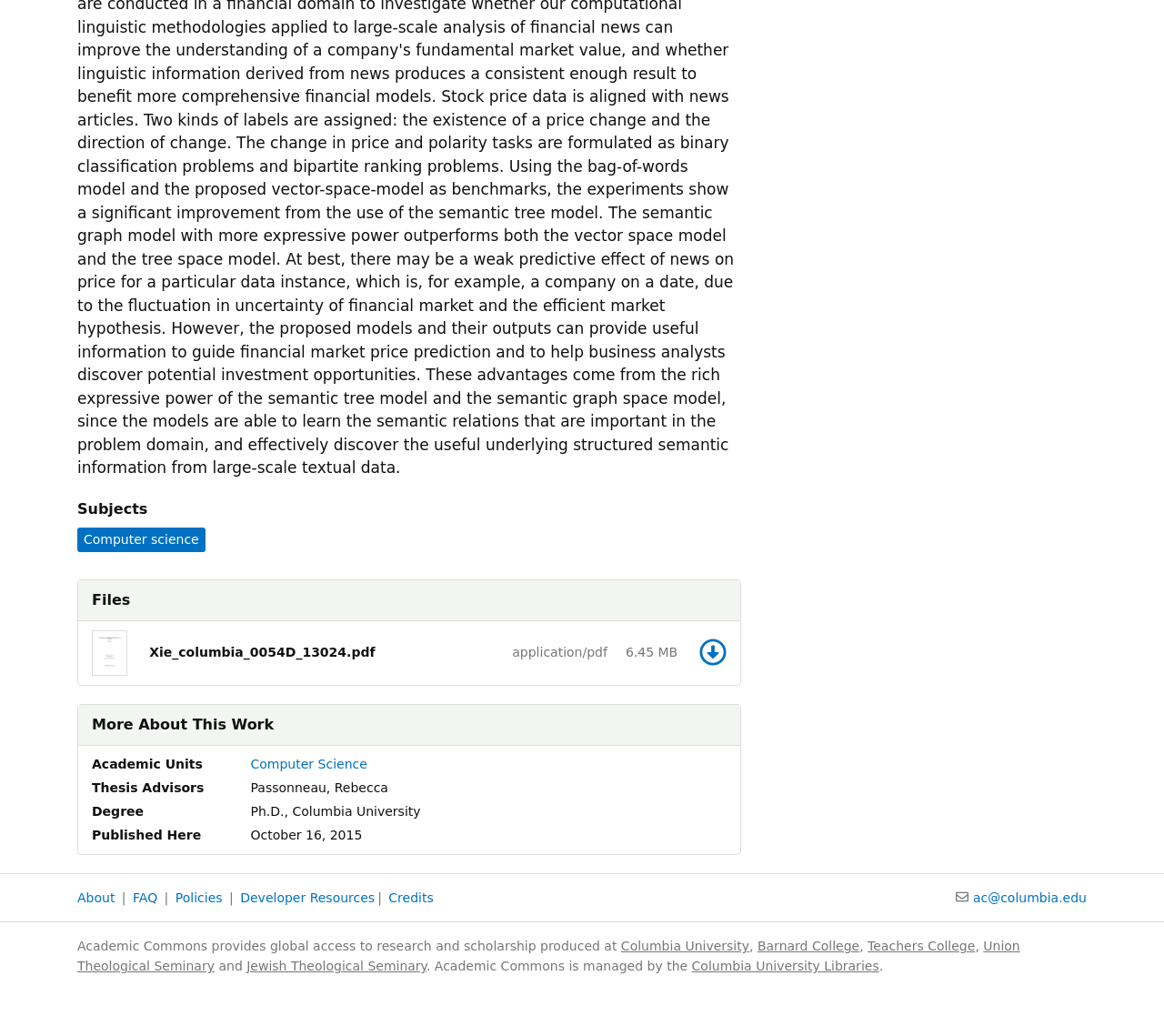Please identify the bounding box coordinates of the clickable element to fulfill the following instruction: "Visit the FAQ page". The coordinates should be four float numbers between 0 and 1, i.e., [left, top, right, bottom].

[0.114, 0.859, 0.135, 0.873]